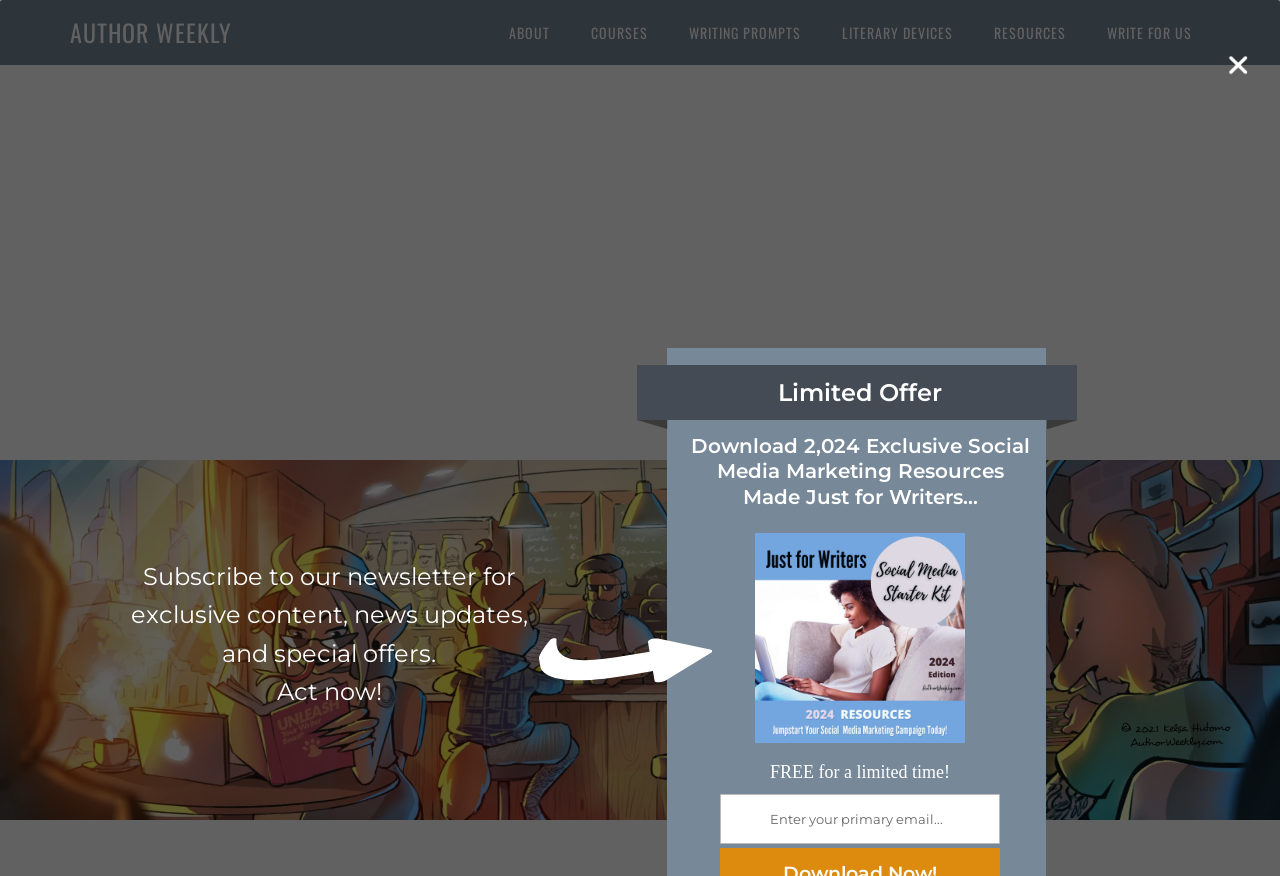Extract the bounding box for the UI element that matches this description: "Writing Prompts".

[0.524, 0.0, 0.64, 0.074]